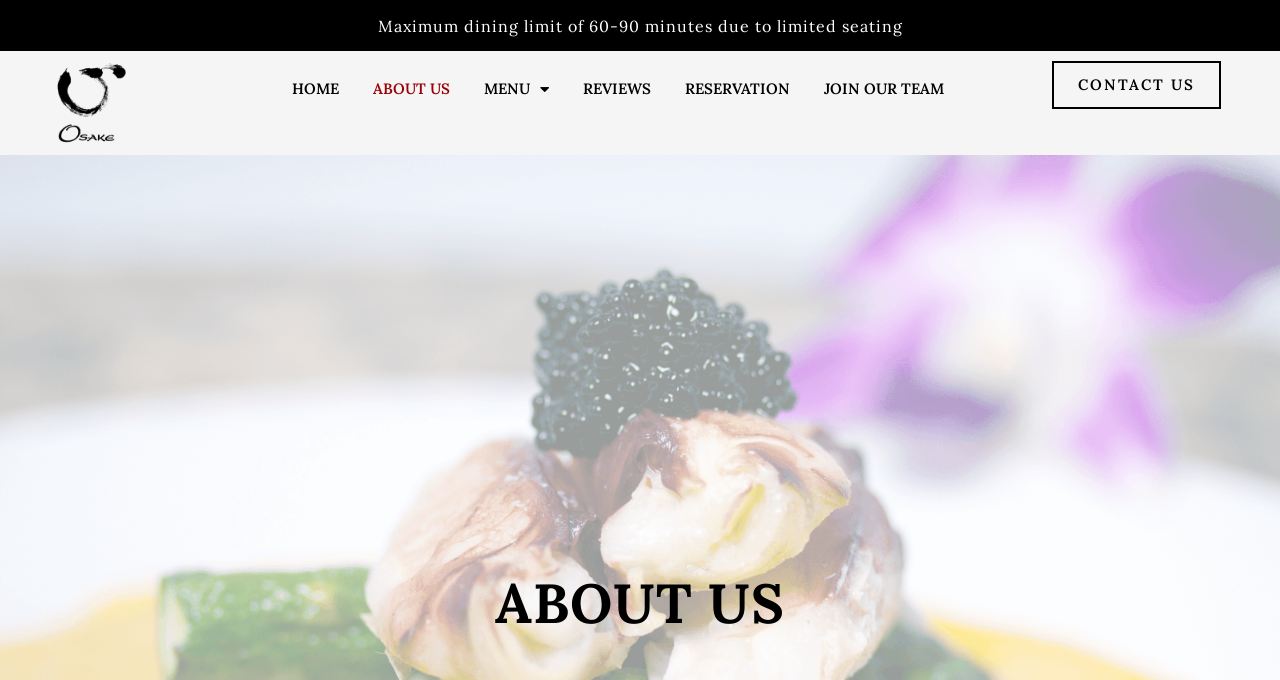Create an in-depth description of the webpage, covering main sections.

The webpage is about Osake-Sushi's "About Us" page. At the top, there is a navigation menu with 6 links: "HOME", "ABOUT US", "MENU", "REVIEWS", "RESERVATION", and "JOIN OUR TEAM", followed by a "CONTACT US" link at the top right corner. 

Below the navigation menu, there is a static text that recommends making reservations to avoid disappointment. 

Further down, there is a prominent heading that reads "ABOUT US", taking up the full width of the page.